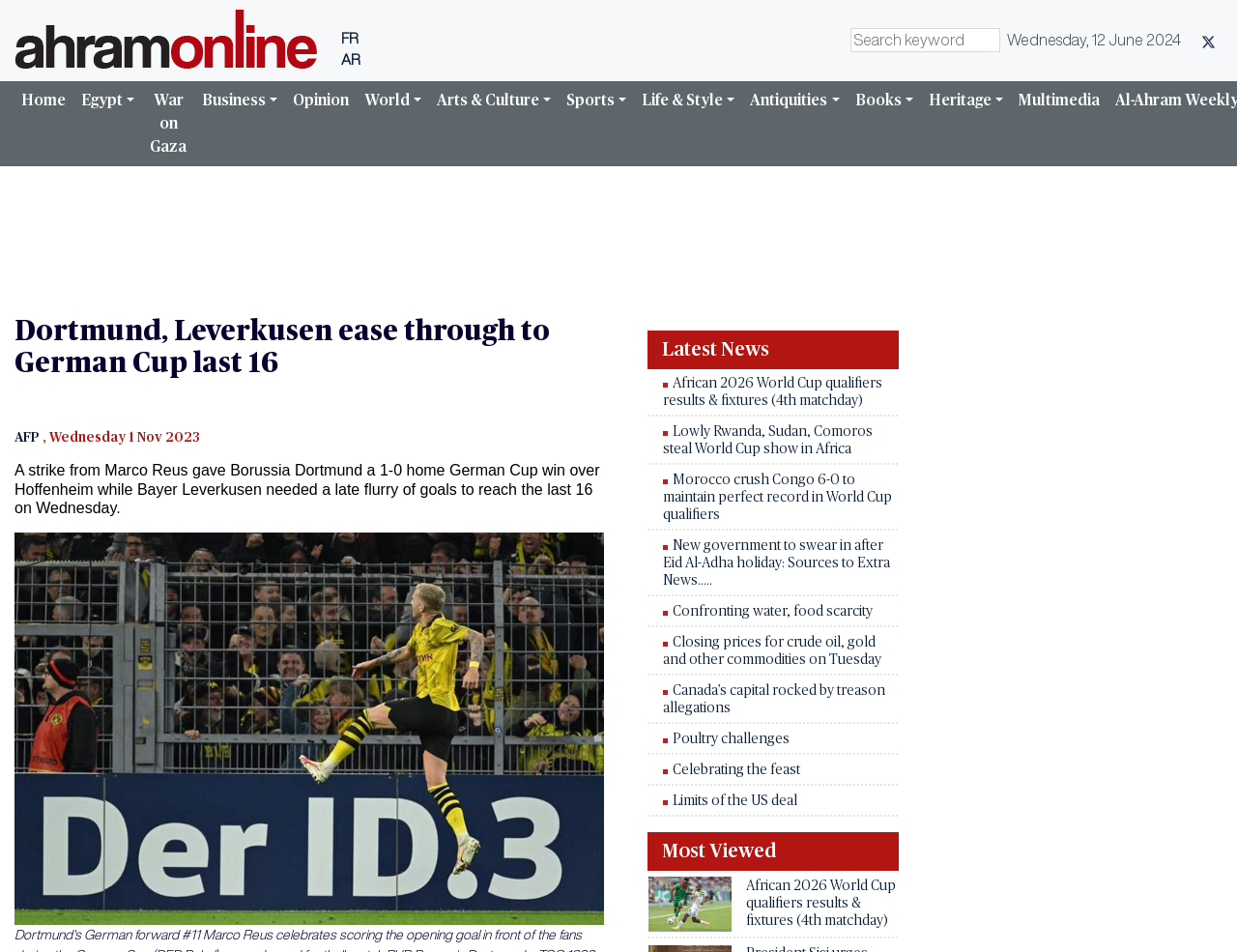Please extract and provide the main headline of the webpage.

Dortmund, Leverkusen ease through to German Cup last 16